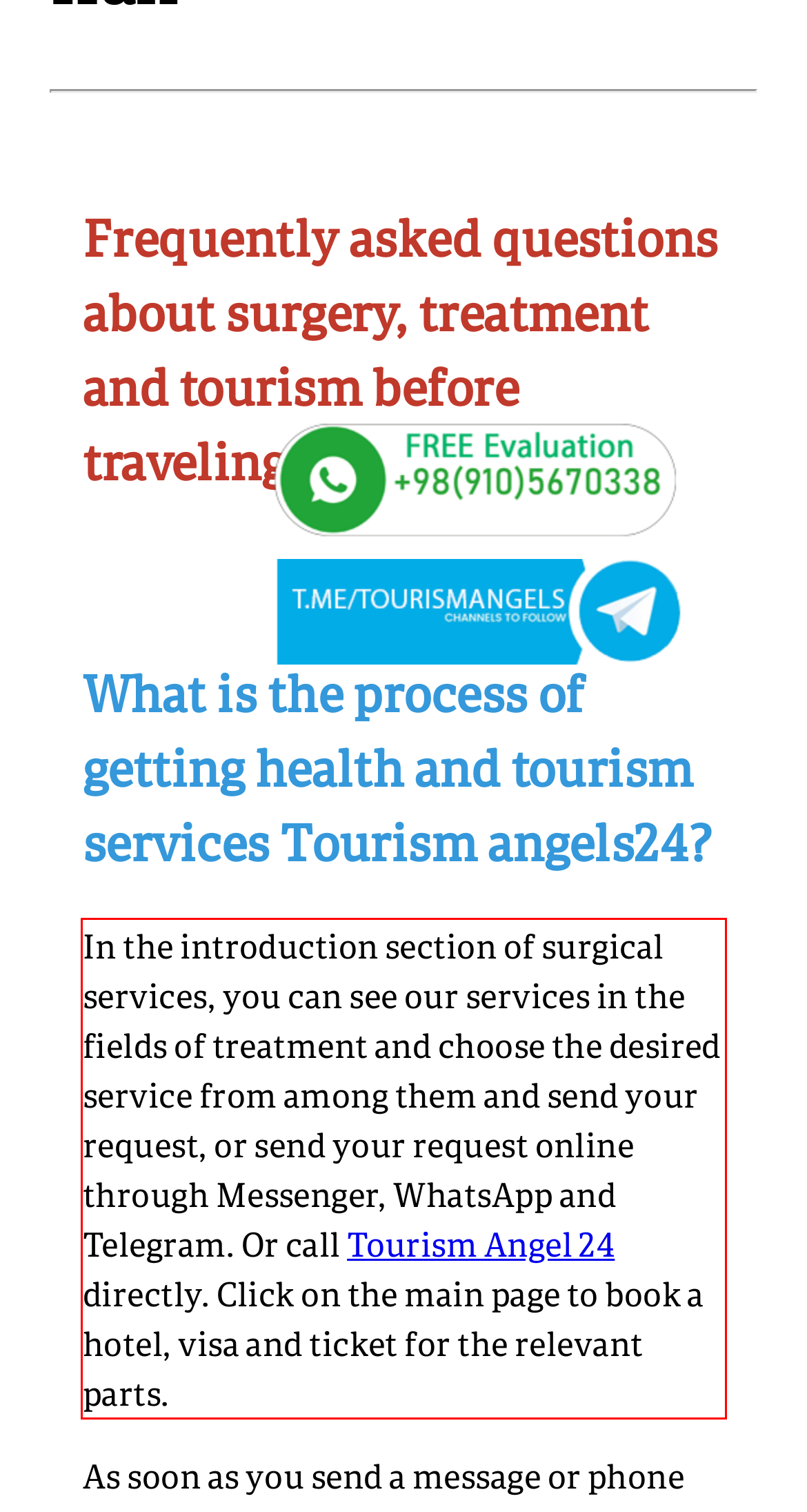You have a screenshot of a webpage with a red bounding box. Use OCR to generate the text contained within this red rectangle.

In the introduction section of surgical services, you can see our services in the fields of treatment and choose the desired service from among them and send your request, or send your request online through Messenger, WhatsApp and Telegram. Or call Tourism Angel 24 directly. Click on the main page to book a hotel, visa and ticket for the relevant parts.